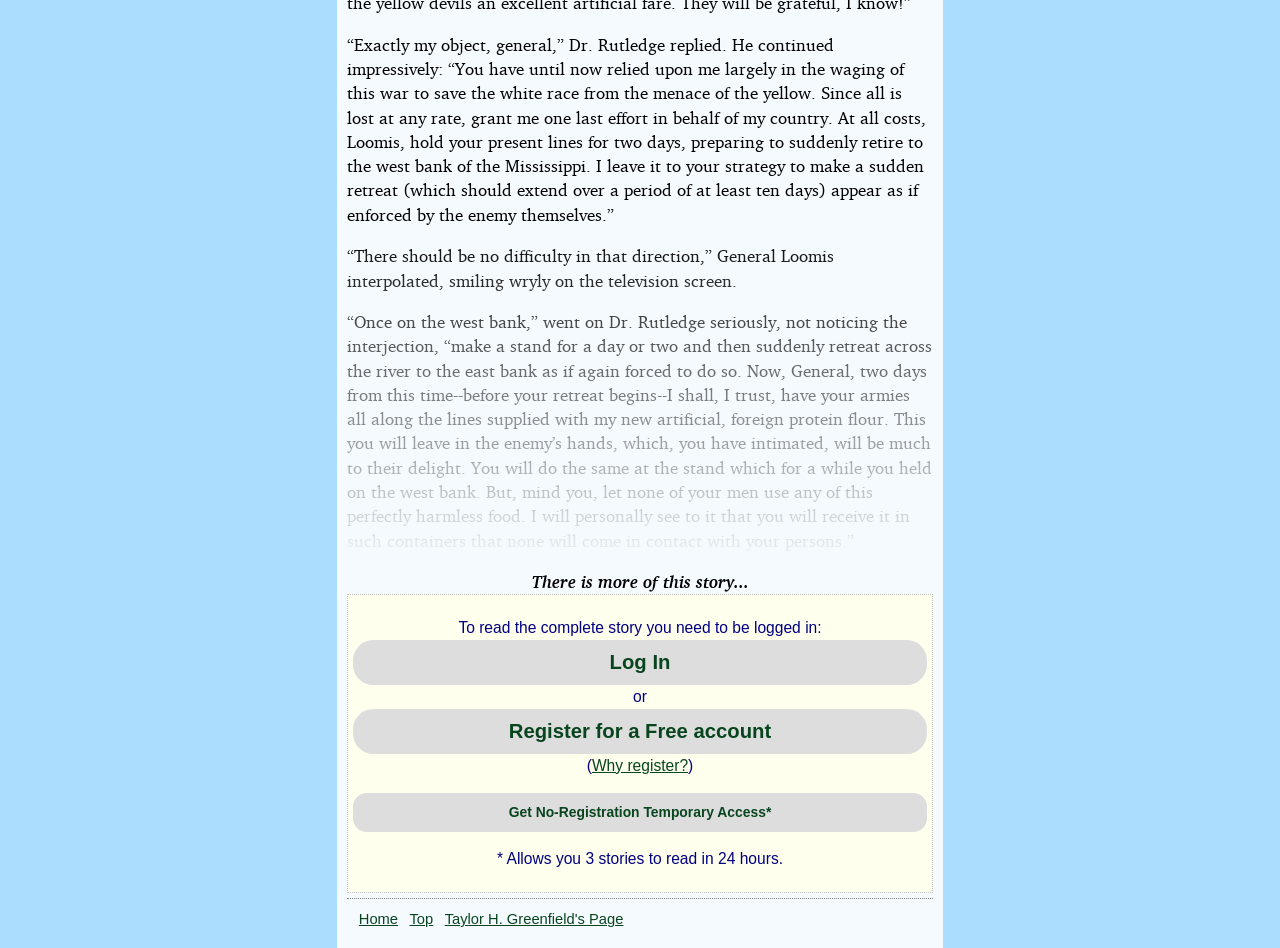Calculate the bounding box coordinates for the UI element based on the following description: "Mai Theme". Ensure the coordinates are four float numbers between 0 and 1, i.e., [left, top, right, bottom].

None